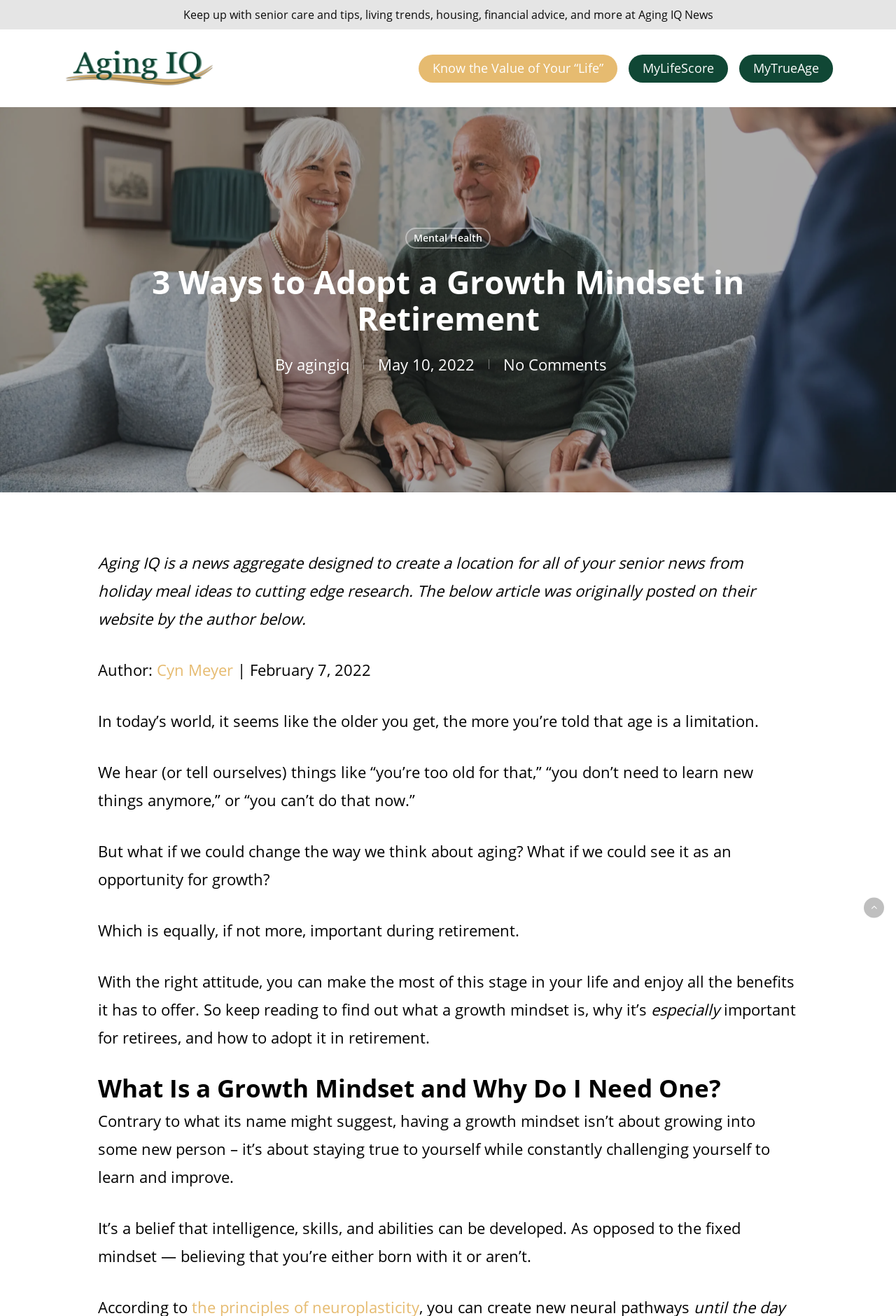Find the bounding box coordinates of the area that needs to be clicked in order to achieve the following instruction: "Learn about MyLifeScore". The coordinates should be specified as four float numbers between 0 and 1, i.e., [left, top, right, bottom].

[0.702, 0.045, 0.812, 0.059]